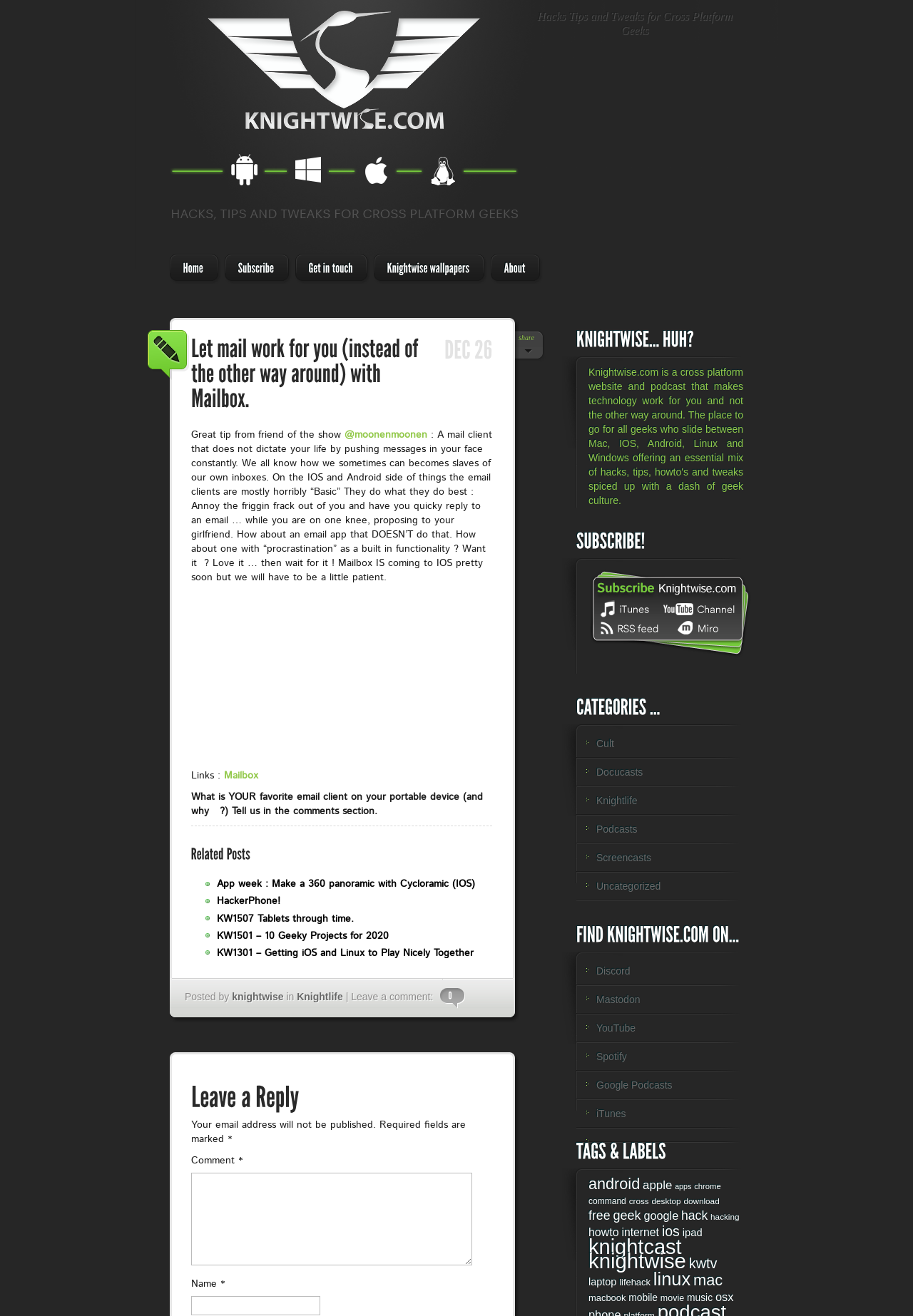Answer the question below in one word or phrase:
What is the topic of the article?

Mailbox email client